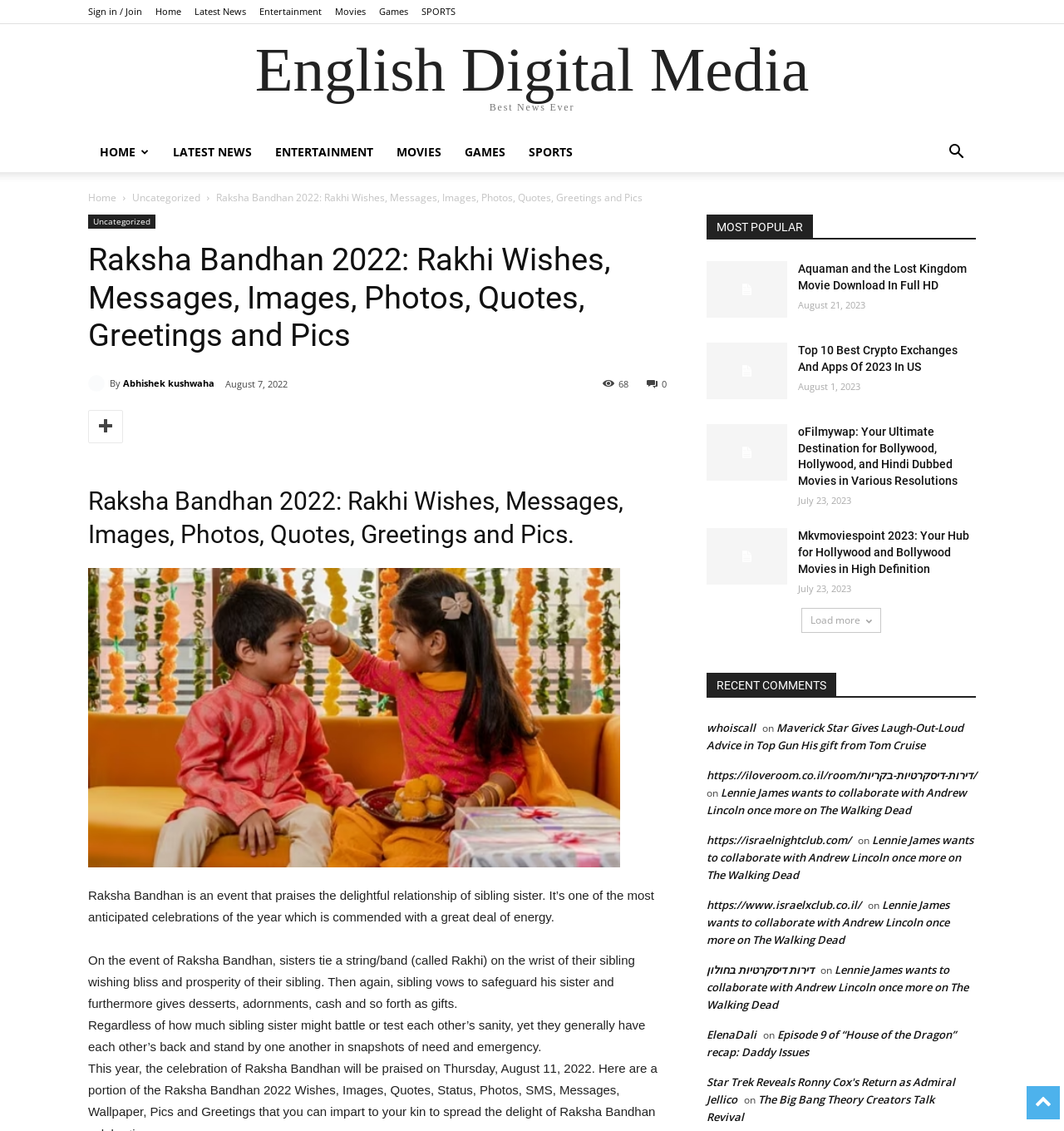What is the purpose of the Rakhi?
Please give a detailed and elaborate explanation in response to the question.

According to the webpage, on the event of Raksha Bandhan, sisters tie a string/band (called Rakhi) on the wrist of their sibling wishing bliss and prosperity of their sibling.